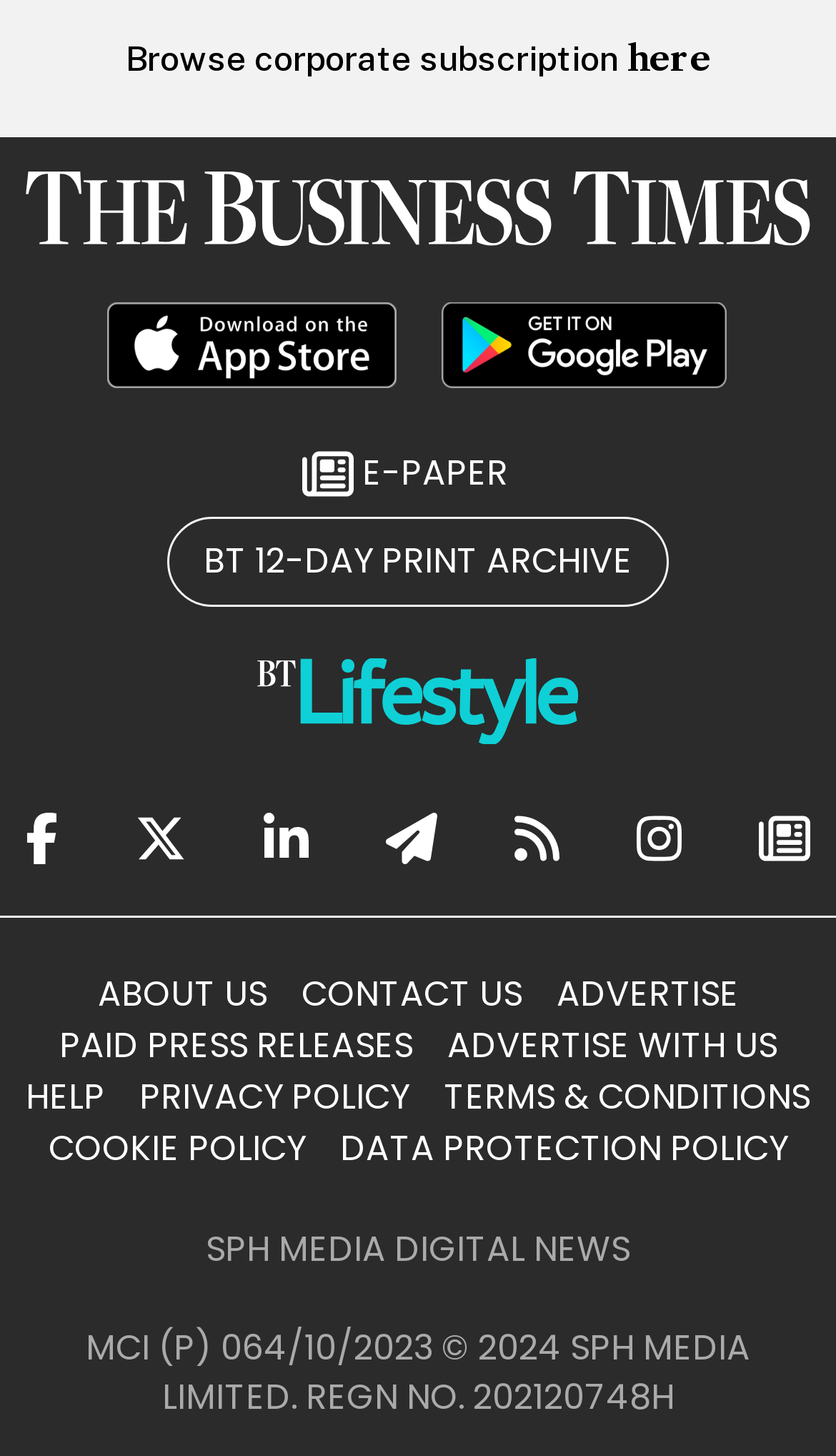Carefully examine the image and provide an in-depth answer to the question: How many ways can you access the newspaper's content?

The webpage provides four ways to access the newspaper's content, namely through the 'E-PAPER' link, the 'BT 12-DAY PRINT ARCHIVE' link, the 'BT Lifestyle' link, and the 'Subscribe to Epaper' link, which are located in the middle section of the webpage.